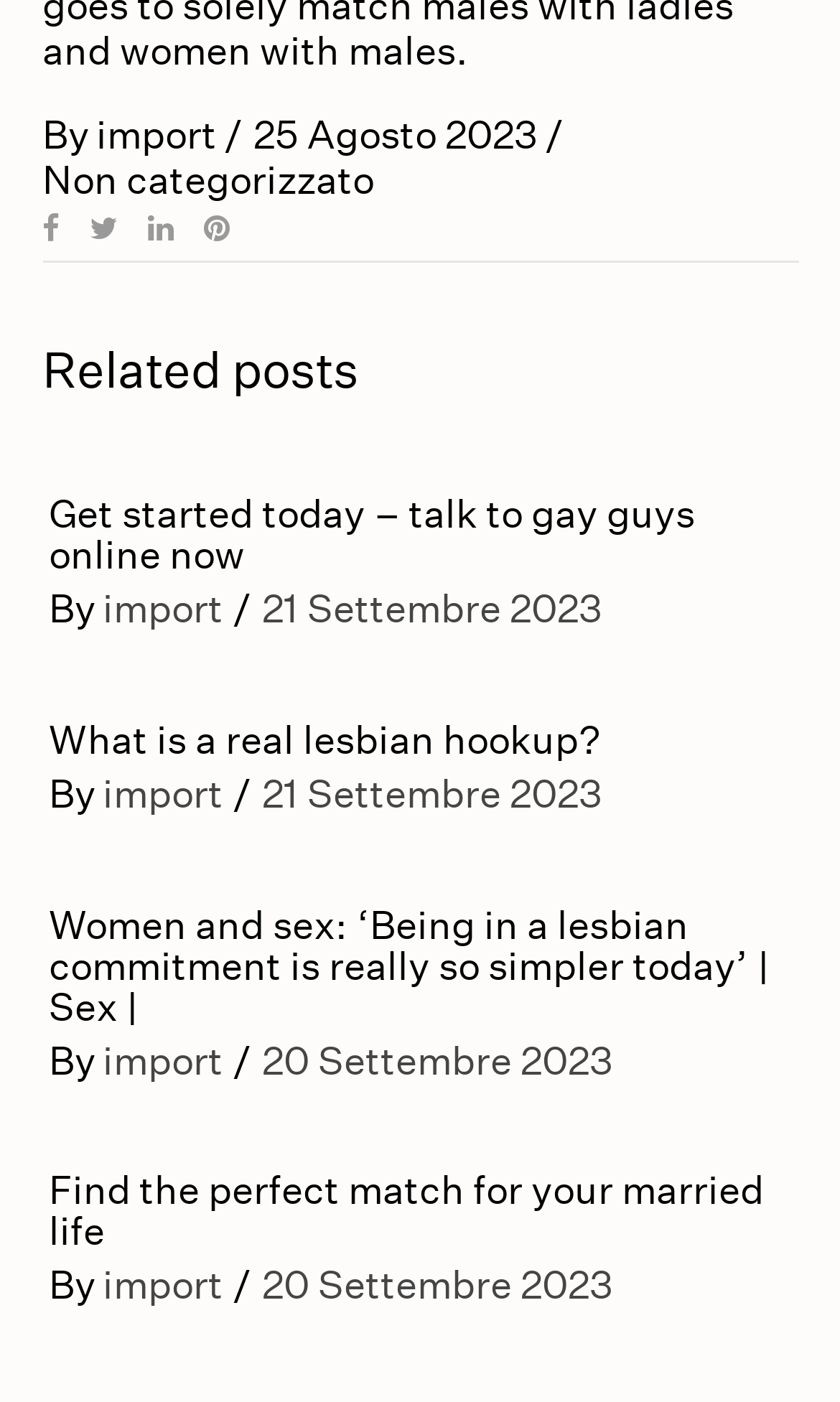How many related posts are there?
Based on the visual, give a brief answer using one word or a short phrase.

5